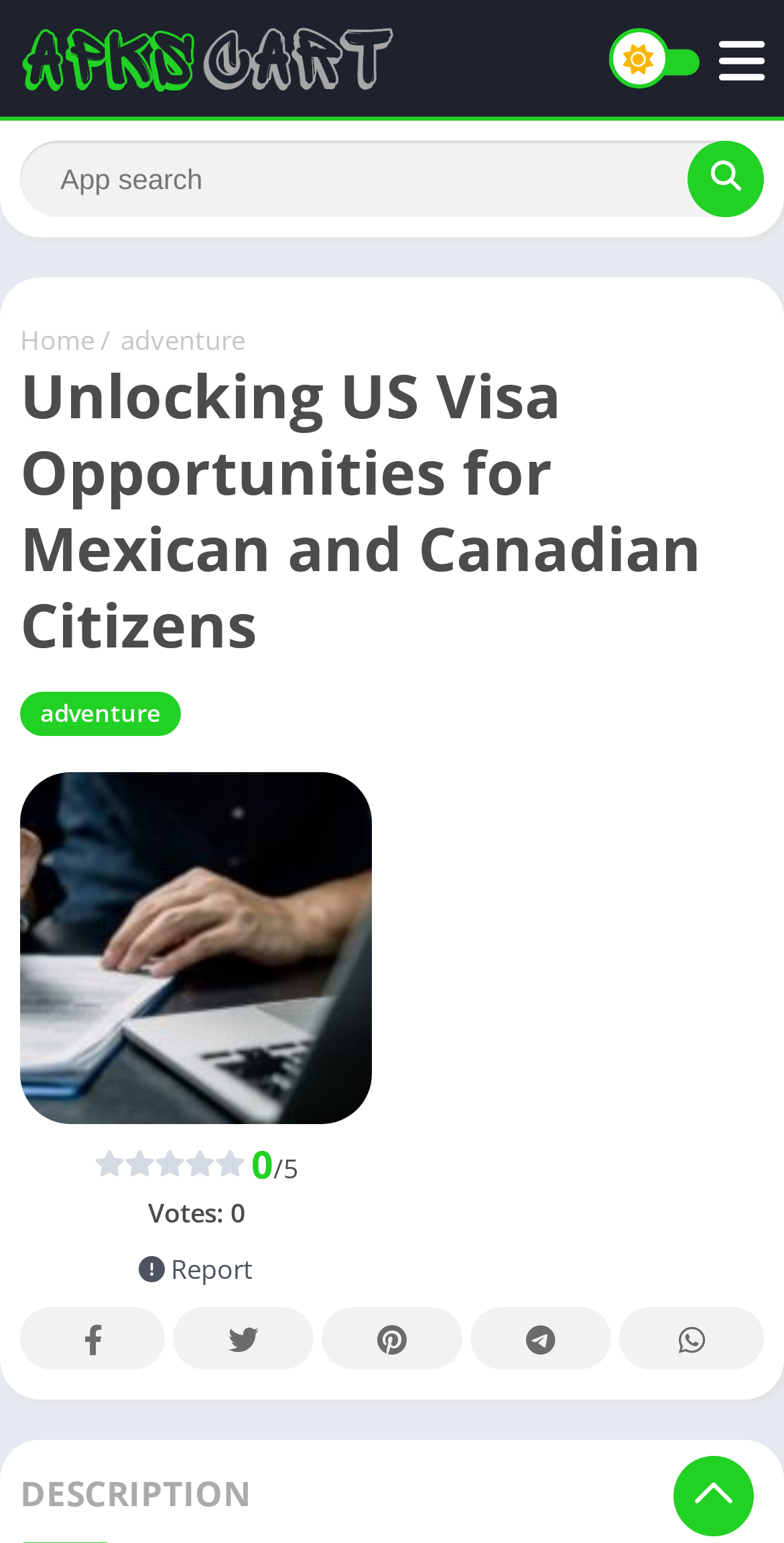Provide a one-word or one-phrase answer to the question:
What is the rating of the webpage?

0/5